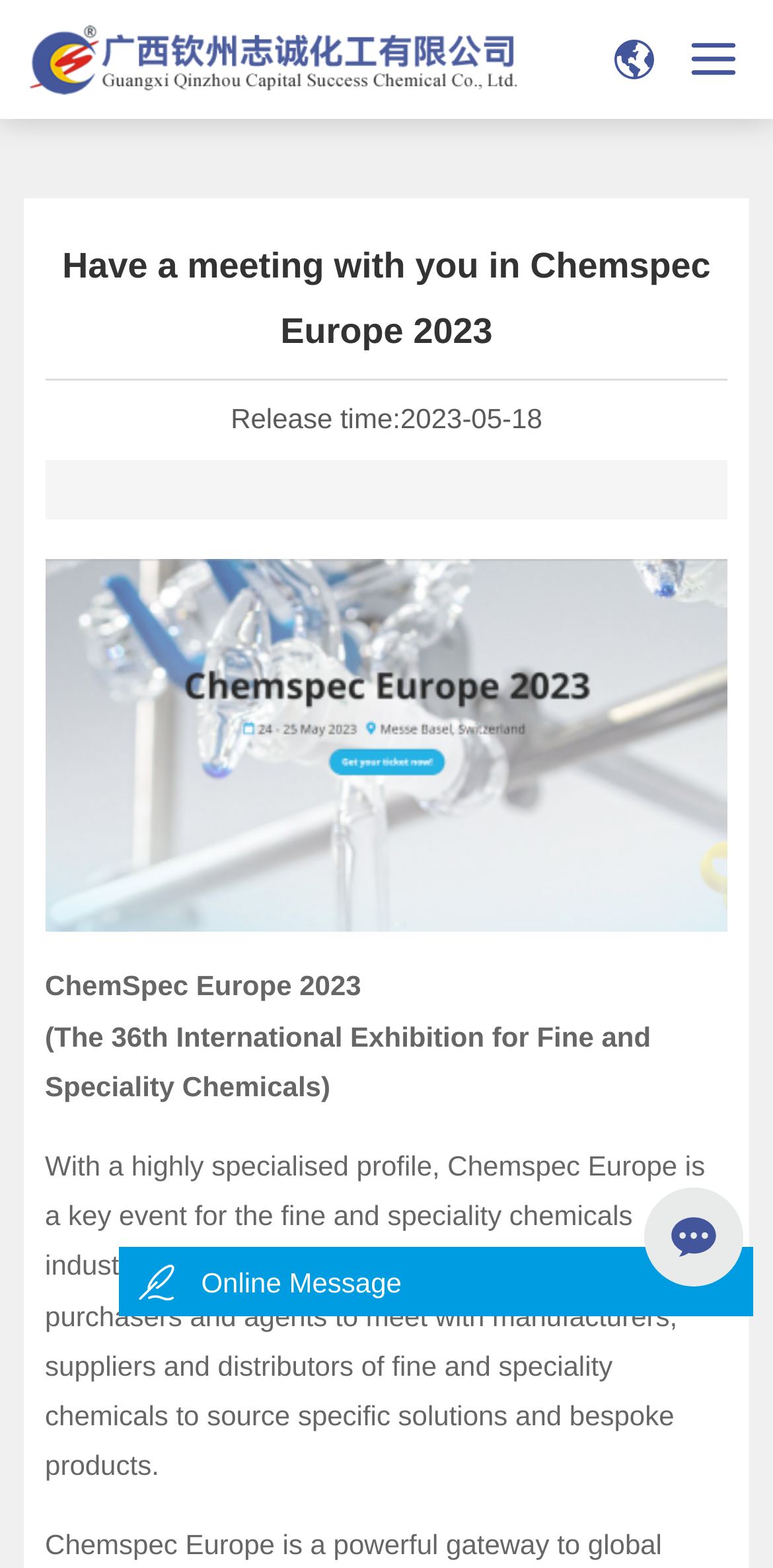Please give a short response to the question using one word or a phrase:
How many images are on the webpage?

5